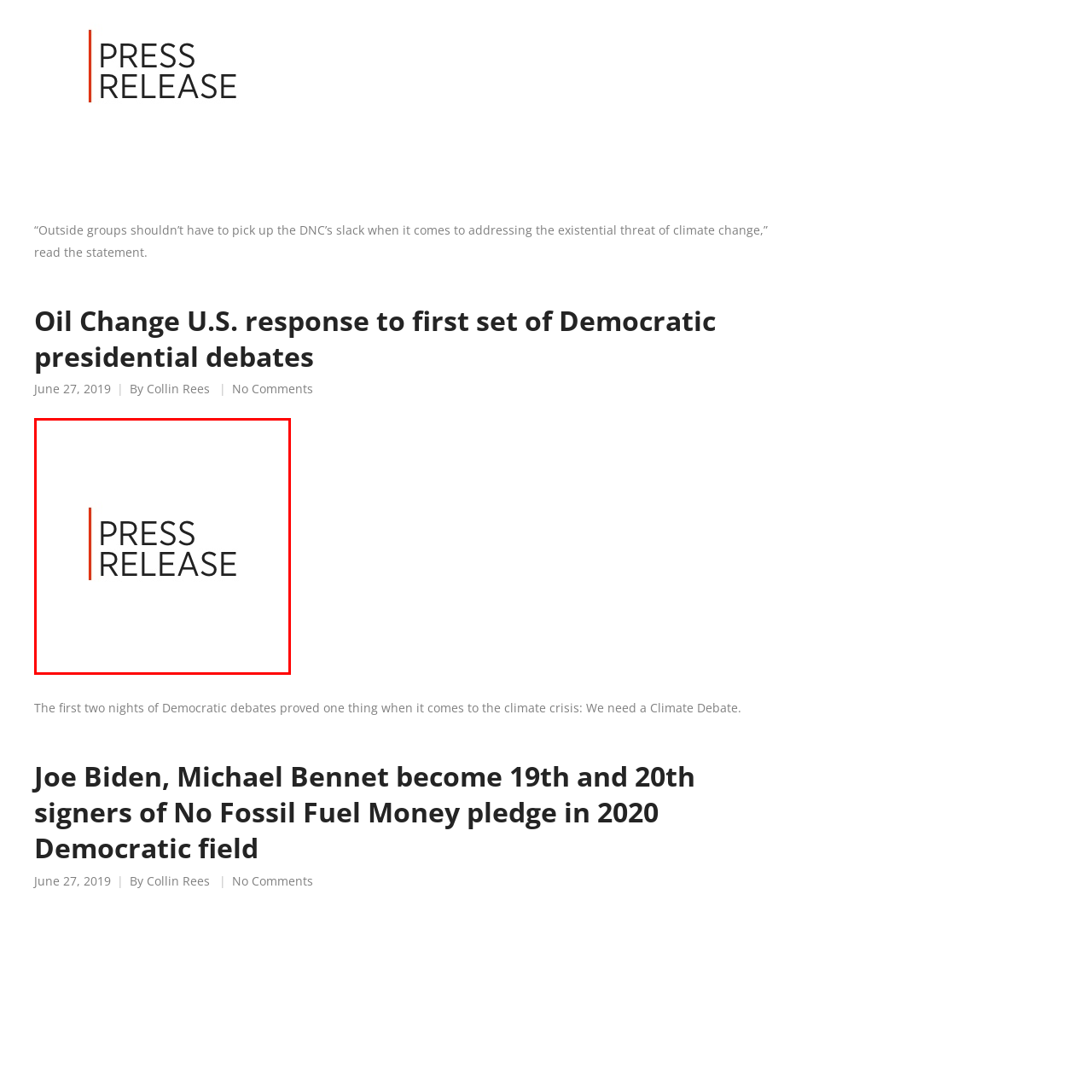What color is the highlighted text?
Carefully scrutinize the image inside the red bounding box and generate a comprehensive answer, drawing from the visual content.

The caption specifically mentions that part of the text is 'highlighted in a bold red line', drawing attention to the importance of the communication.